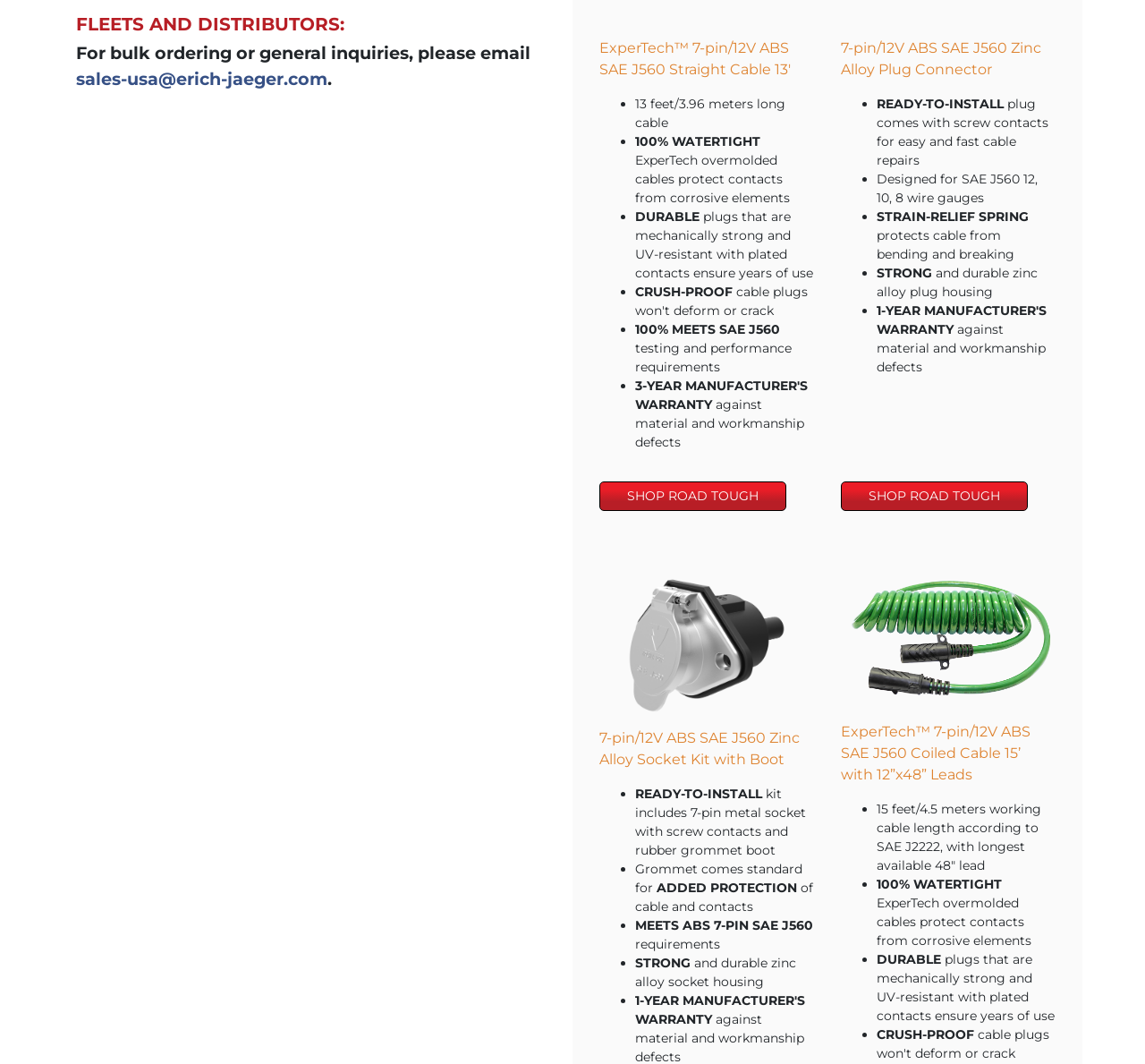Please analyze the image and provide a thorough answer to the question:
What is the material of the plug housing in the 7-pin/12V ABS SAE J560 Zinc Alloy Plug Connector?

The material of the plug housing can be found in the static text element 'and durable zinc alloy plug housing' which is a list item describing the features of the 7-pin/12V ABS SAE J560 Zinc Alloy Plug Connector.